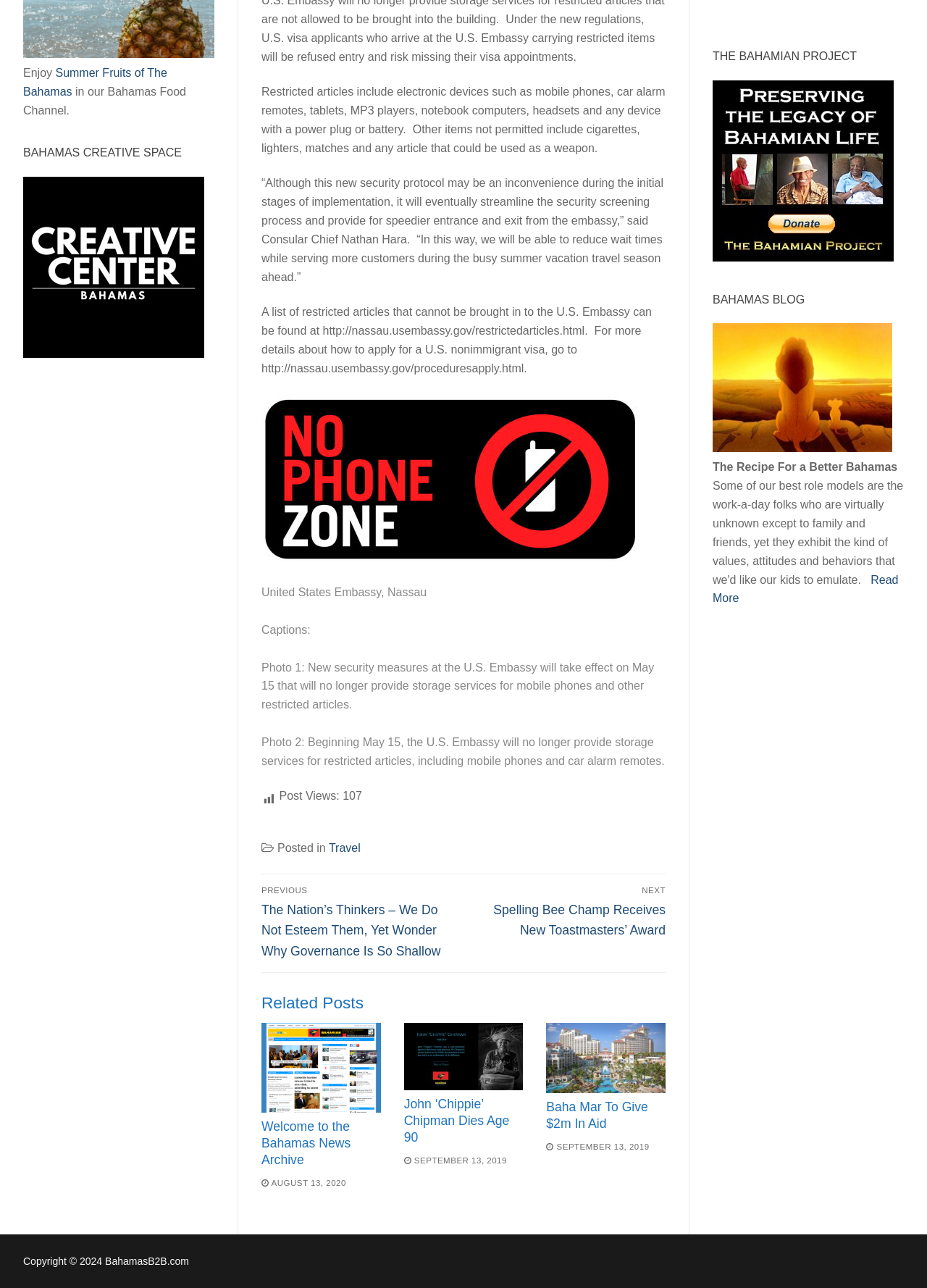Select the bounding box coordinates of the element I need to click to carry out the following instruction: "Read the article about Baha Mar To Give $2m In Aid".

[0.589, 0.794, 0.718, 0.849]